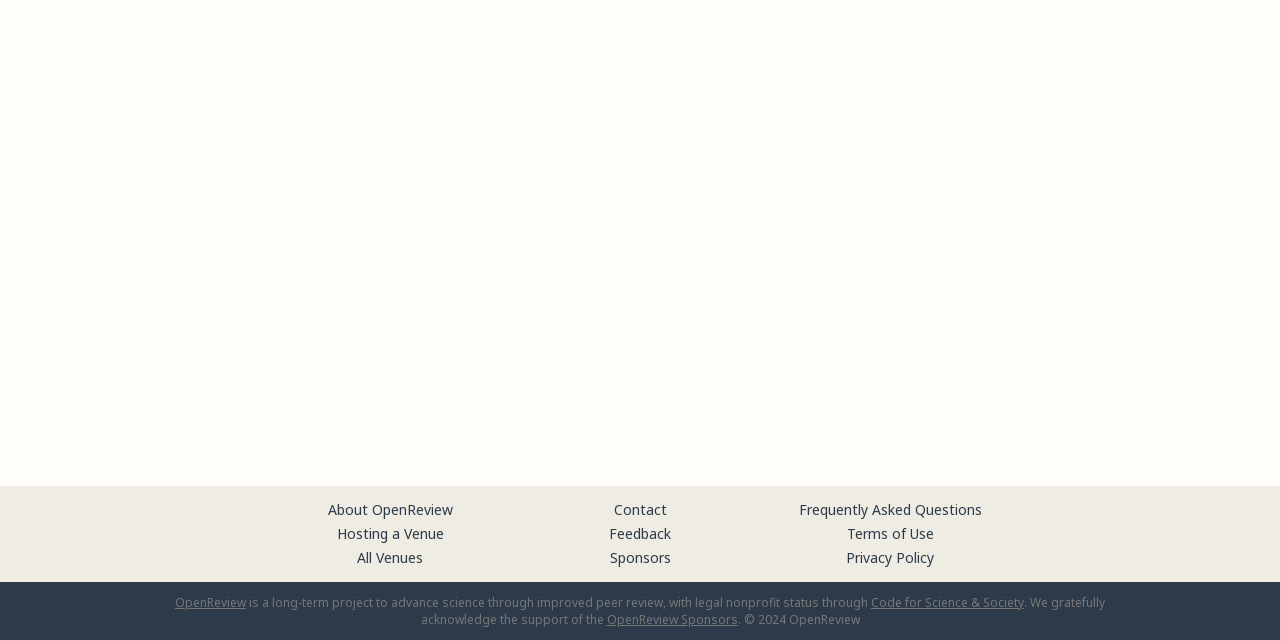Provide the bounding box coordinates for the UI element that is described by this text: "Hosting a Venue". The coordinates should be in the form of four float numbers between 0 and 1: [left, top, right, bottom].

[0.263, 0.819, 0.346, 0.848]